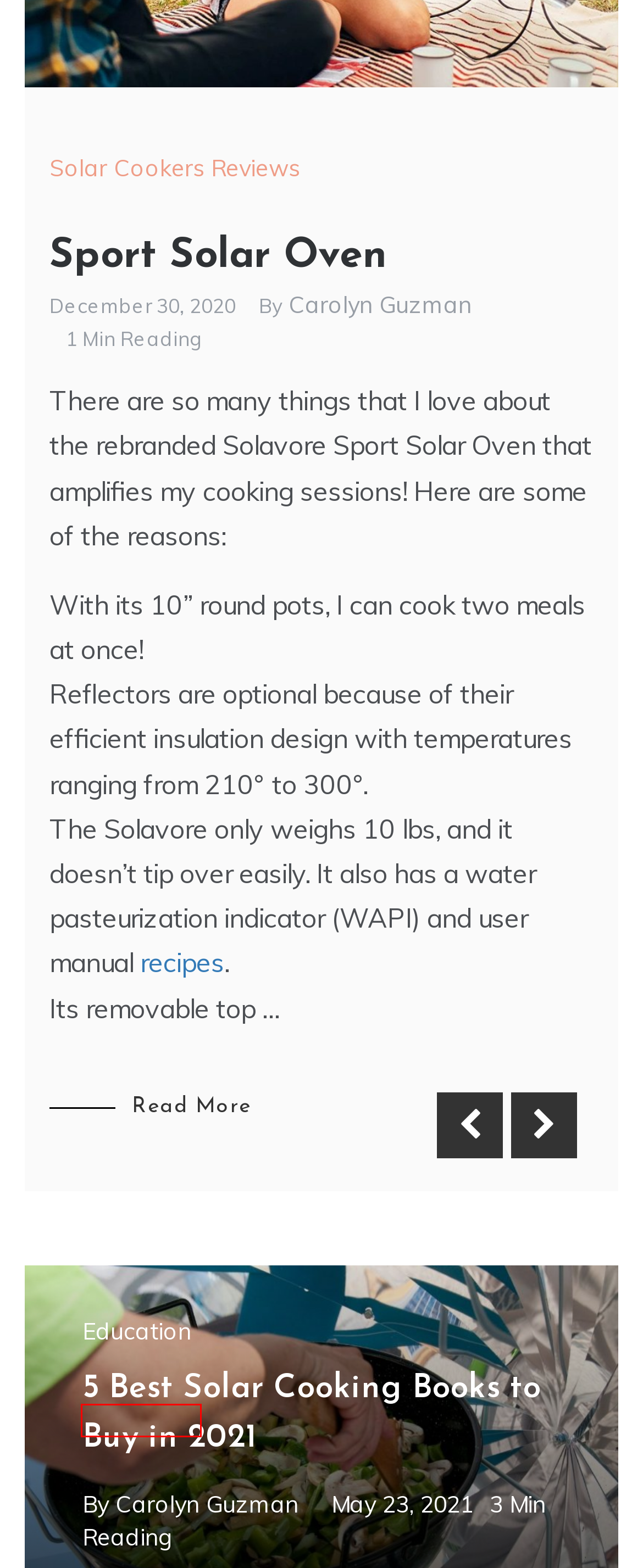You are provided with a screenshot of a webpage highlighting a UI element with a red bounding box. Choose the most suitable webpage description that matches the new page after clicking the element in the bounding box. Here are the candidates:
A. Education – Cooking with Solar
B. All Season Solar Cooker – Cooking with Solar
C. Solar Cookers Reviews – Cooking with Solar
D. 5 Best Solar Cooking Books to Buy in 2021 – Cooking with Solar
E. Sport Solar Oven – Cooking with Solar
F. Carolyn Guzman – Cooking with Solar
G. Where Is the Best Place to Do Solar Cooking? – Cooking with Solar
H. All American Sun Oven – Cooking with Solar

A